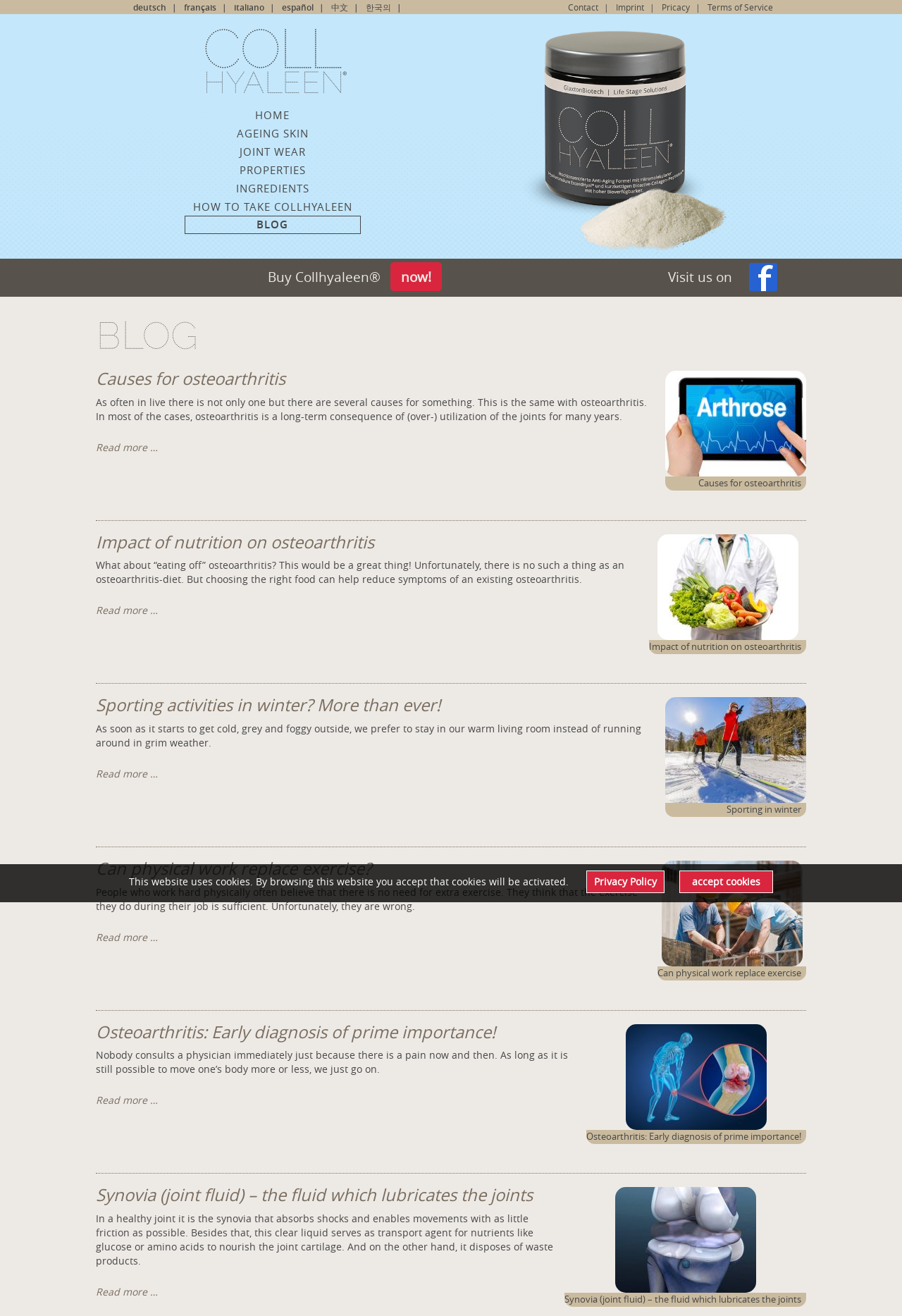Based on the element description, predict the bounding box coordinates (top-left x, top-left y, bottom-right x, bottom-right y) for the UI element in the screenshot: Causes for osteoarthritis

[0.106, 0.279, 0.316, 0.296]